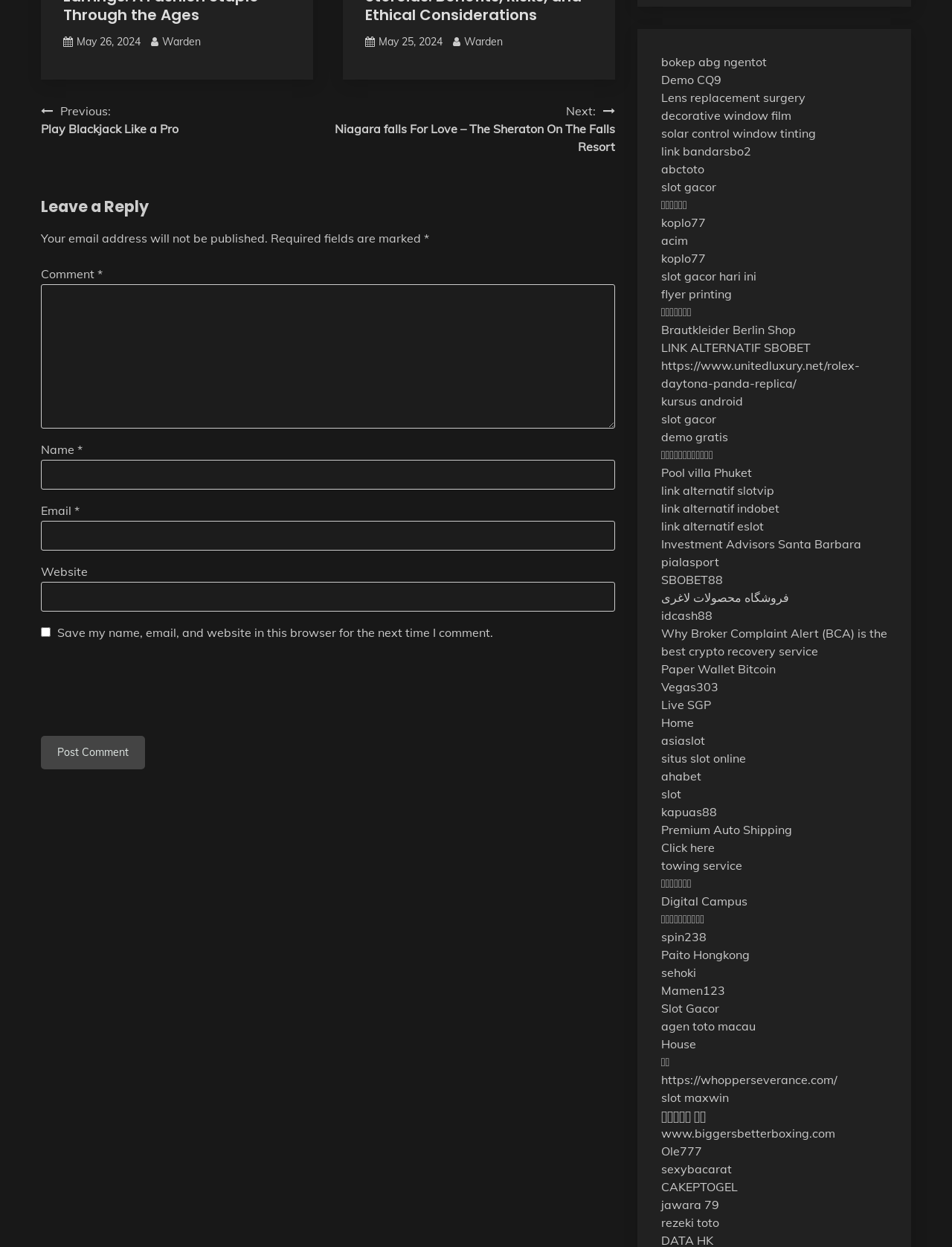Use a single word or phrase to answer the following:
What is the reCAPTCHA for?

To prevent spam comments